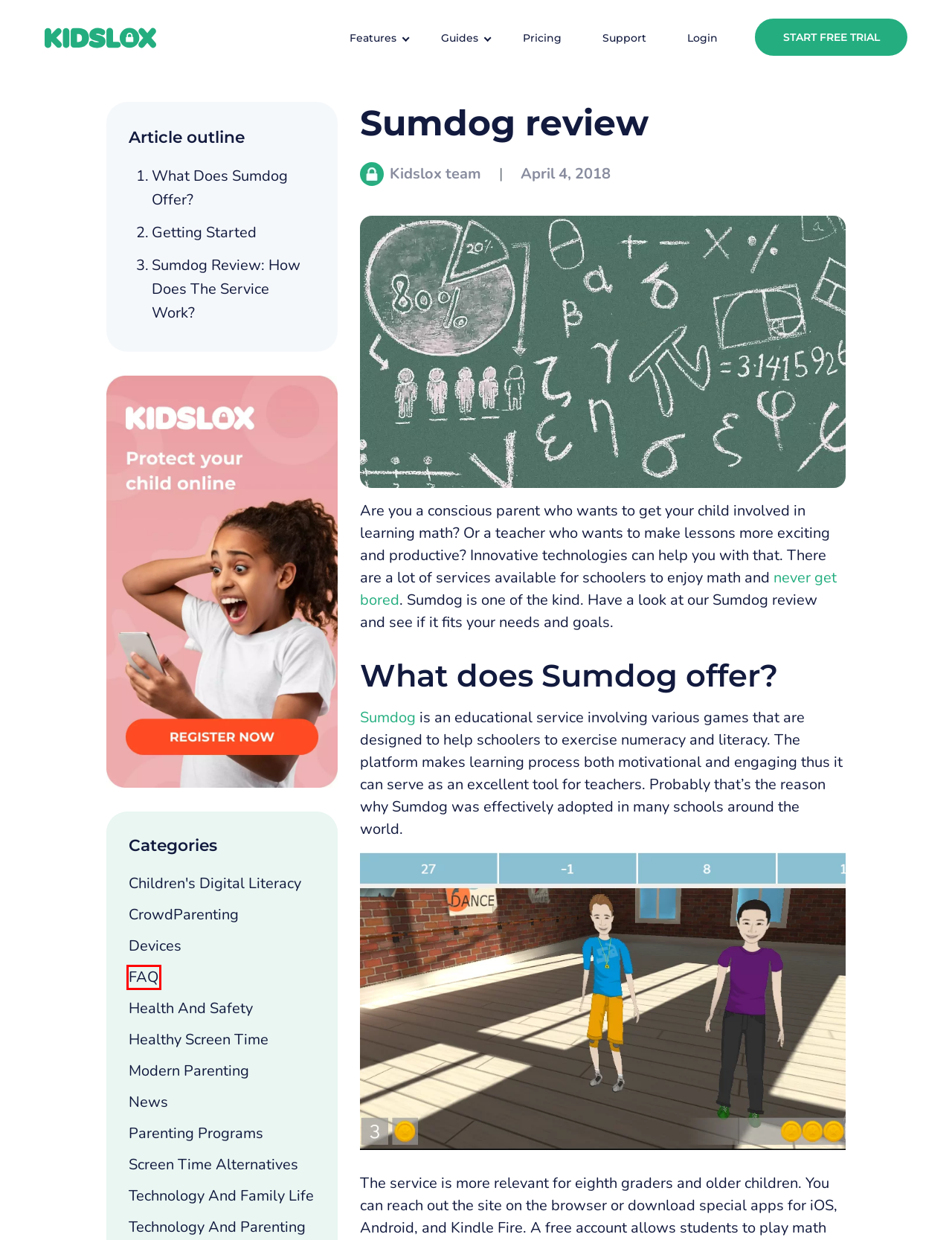You have a screenshot of a webpage with a red rectangle bounding box around a UI element. Choose the best description that matches the new page after clicking the element within the bounding box. The candidate descriptions are:
A. CrowdParenting | Kidslox
B. Screen Time Alternatives | Kidslox
C. News | Kidslox
D. Kidslox | The Best Parental Control App For iPhone & Android
E. Technology and Family Life | Kidslox
F. Sumdog
G. Kidslox | Parental Control App Support, Tutorials & FAQs
H. FAQ | Kidslox

H